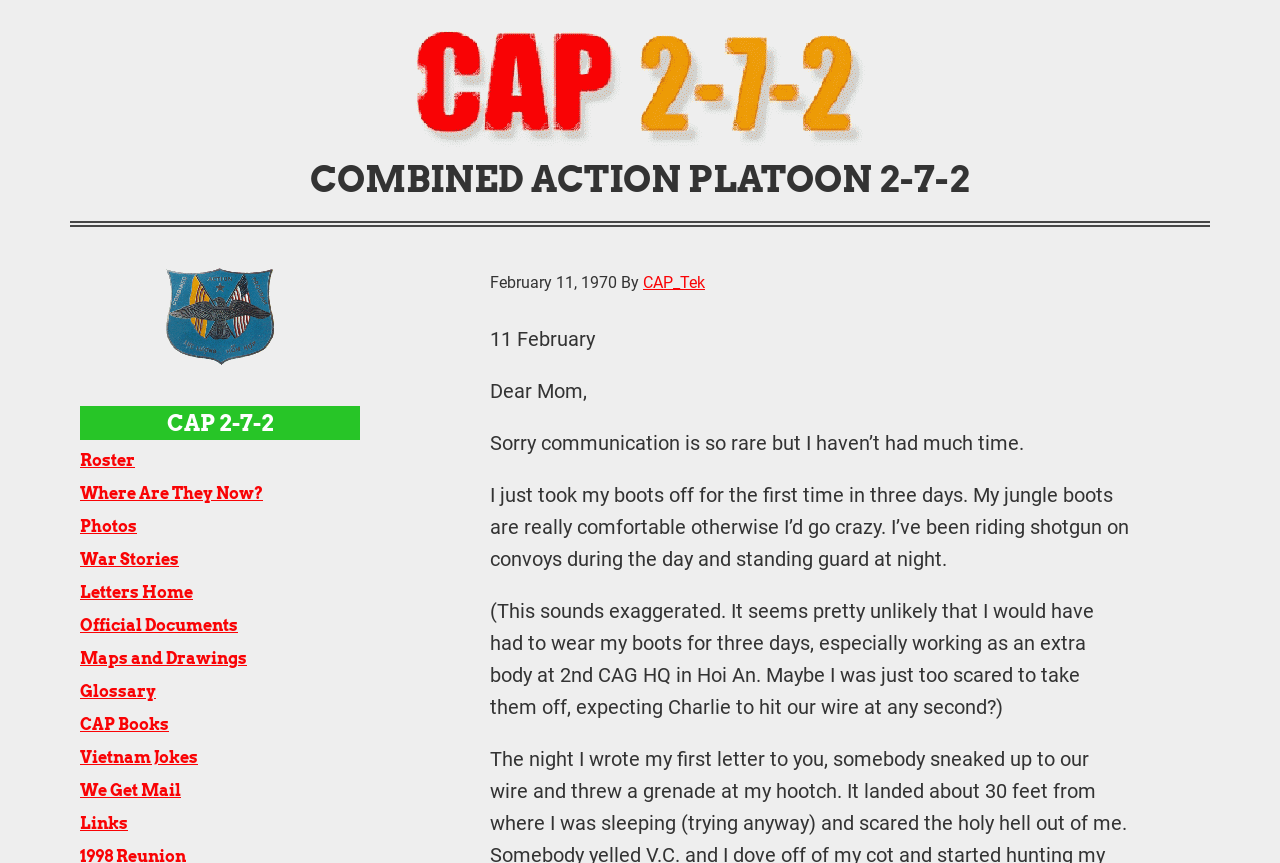Please specify the bounding box coordinates of the region to click in order to perform the following instruction: "Go to the 'War Stories' page".

[0.062, 0.63, 0.281, 0.668]